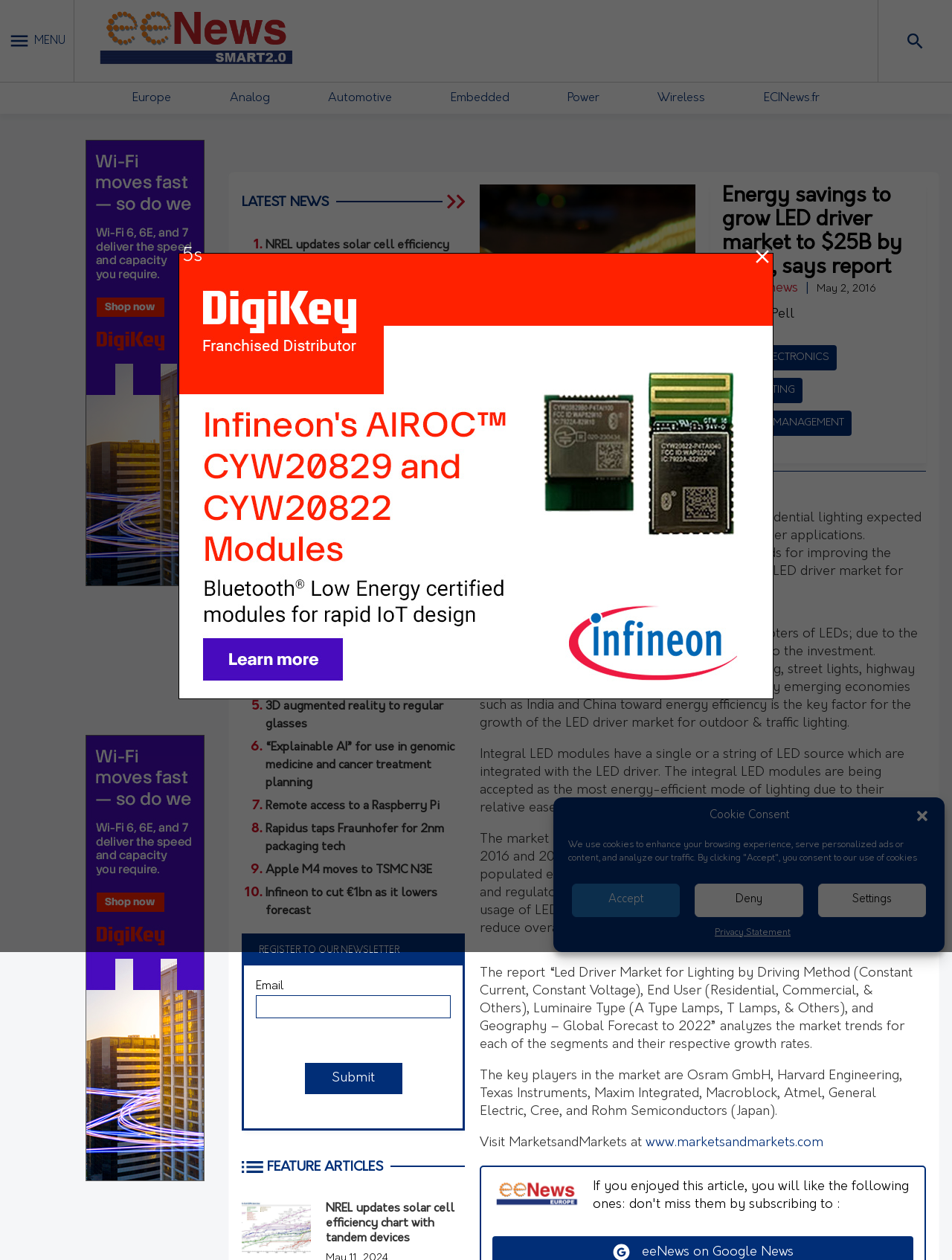Carefully examine the image and provide an in-depth answer to the question: What is the expected market size of the LED driver market by 2022?

The expected market size of the LED driver market by 2022 can be found in the article, which states that the market is expected to reach $24.98 Billion by 2022.